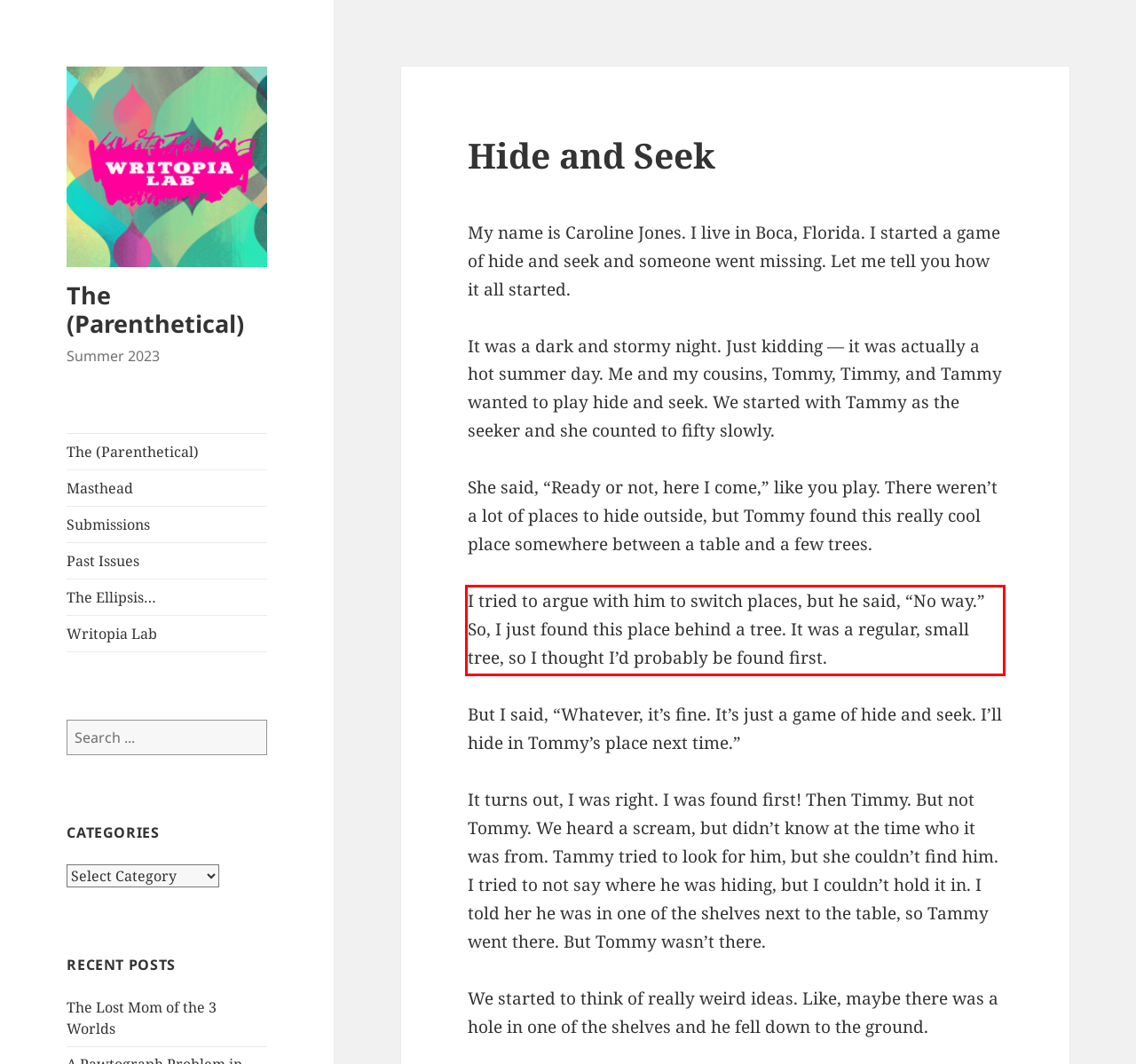Identify and transcribe the text content enclosed by the red bounding box in the given screenshot.

I tried to argue with him to switch places, but he said, “No way.” So, I just found this place behind a tree. It was a regular, small tree, so I thought I’d probably be found first.